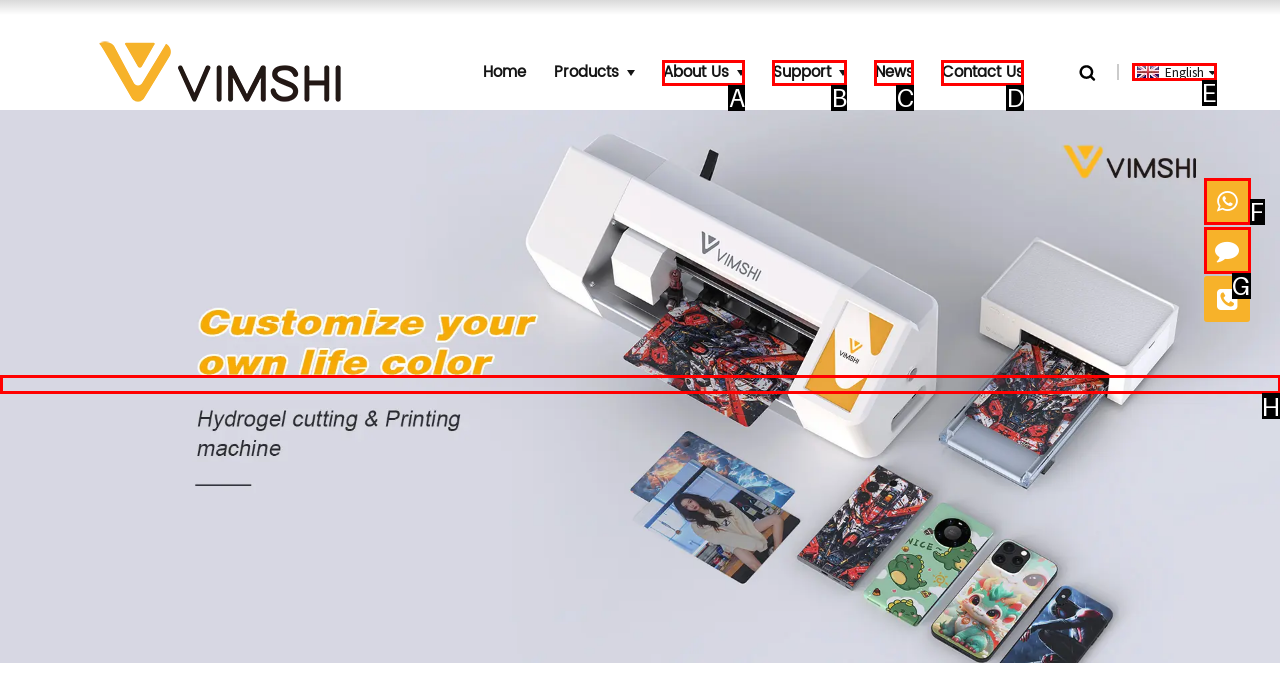What is the letter of the UI element you should click to View the Mobile phone sublimation printer product? Provide the letter directly.

H